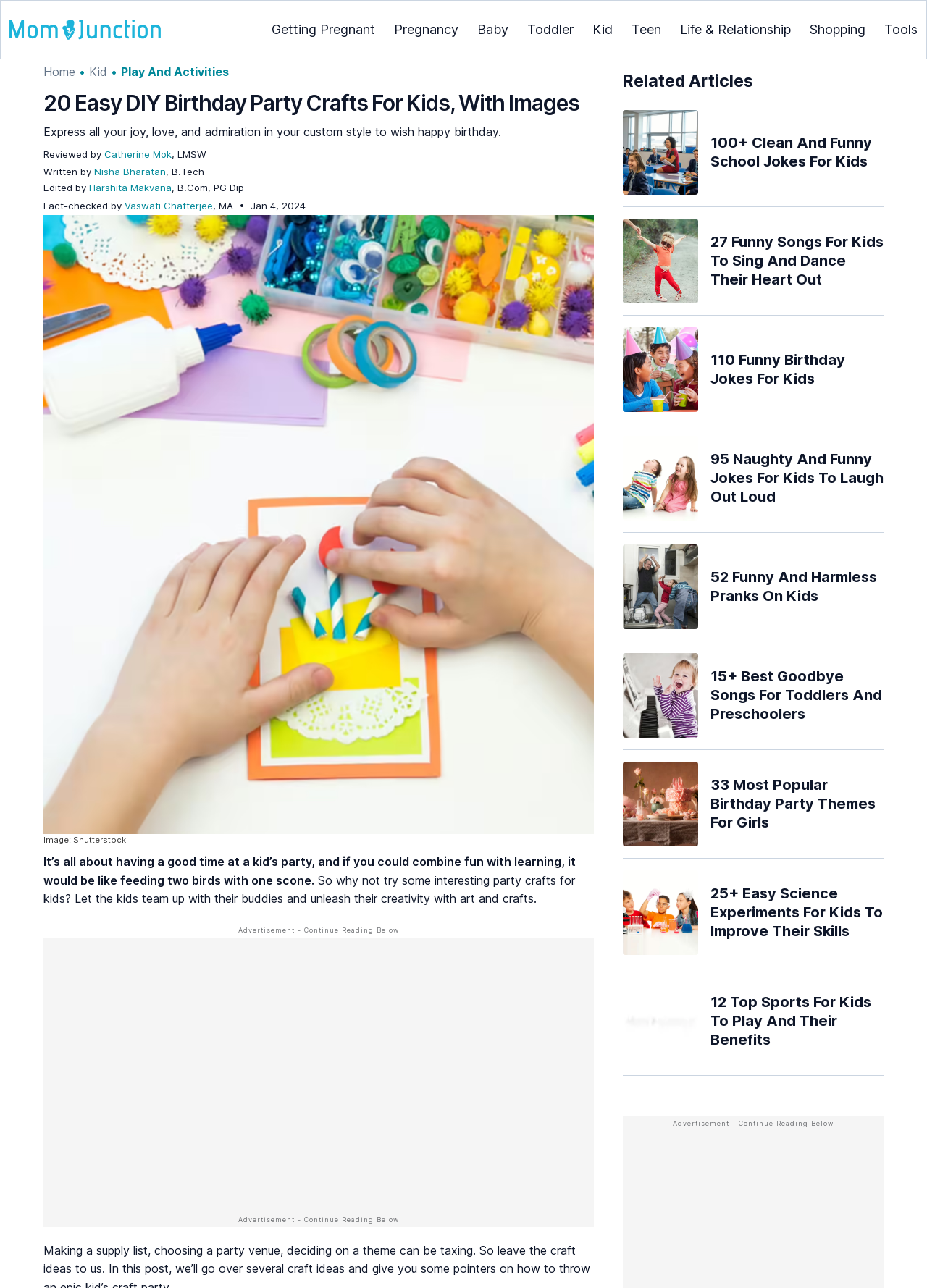Find the bounding box of the element with the following description: "Life & Relationship". The coordinates must be four float numbers between 0 and 1, formatted as [left, top, right, bottom].

[0.74, 0.006, 0.857, 0.039]